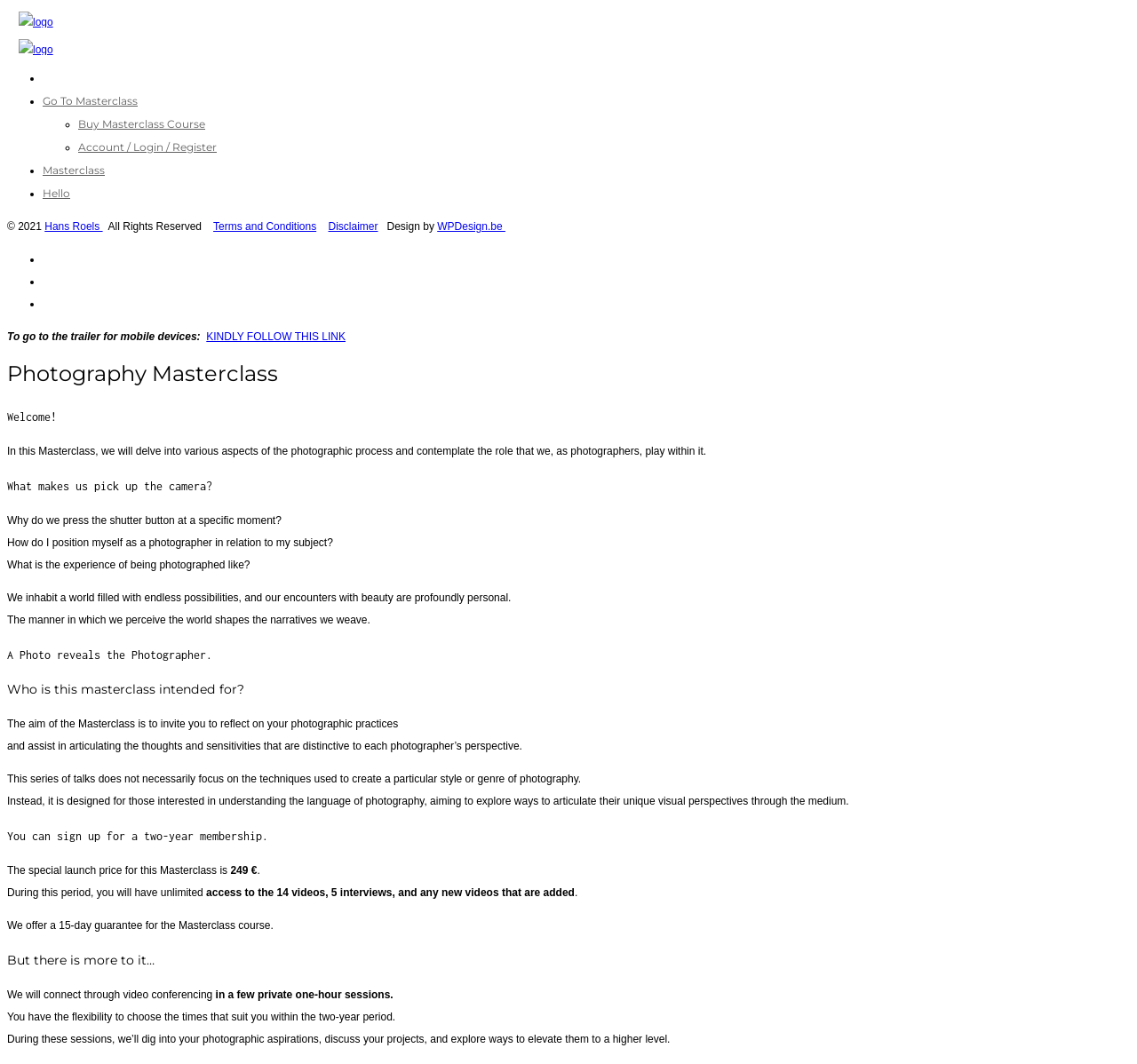Please mark the clickable region by giving the bounding box coordinates needed to complete this instruction: "Click on the logo".

[0.006, 0.011, 0.984, 0.026]